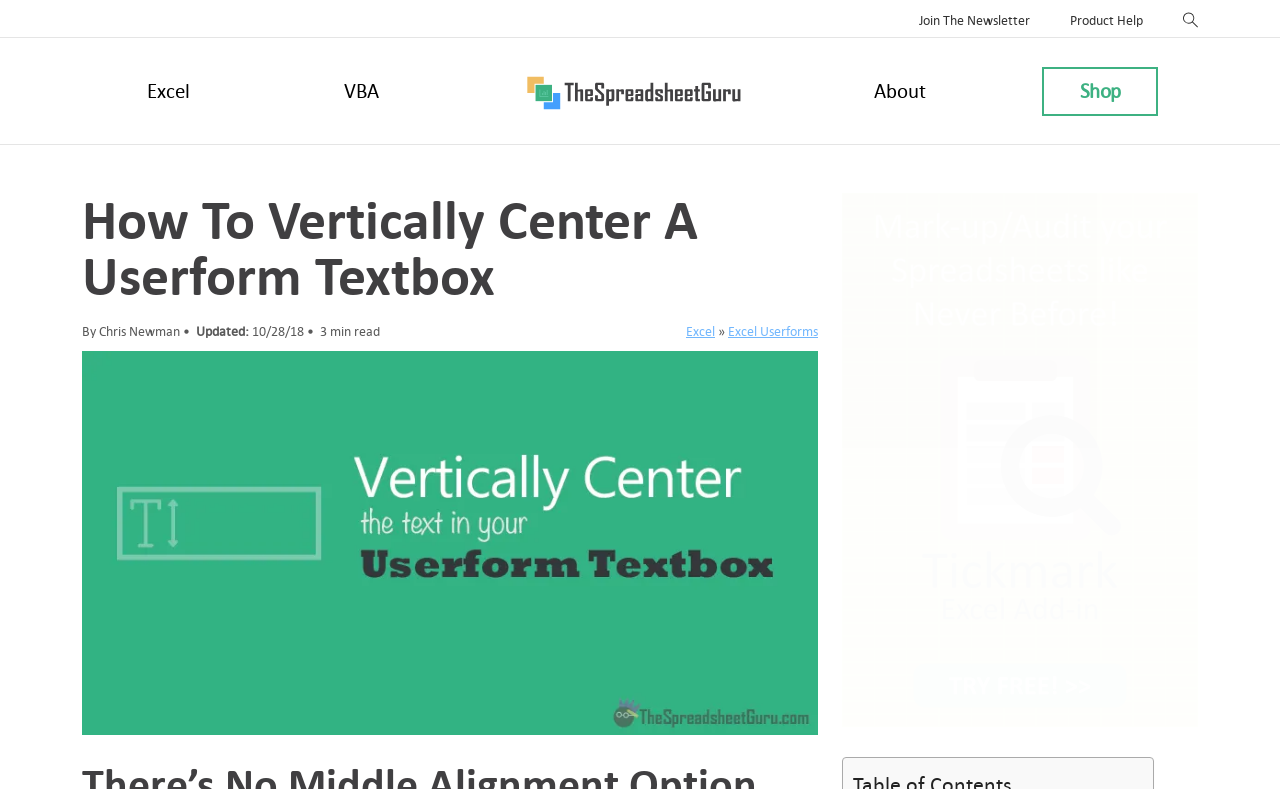Can you extract the primary headline text from the webpage?

How To Vertically Center A Userform Textbox